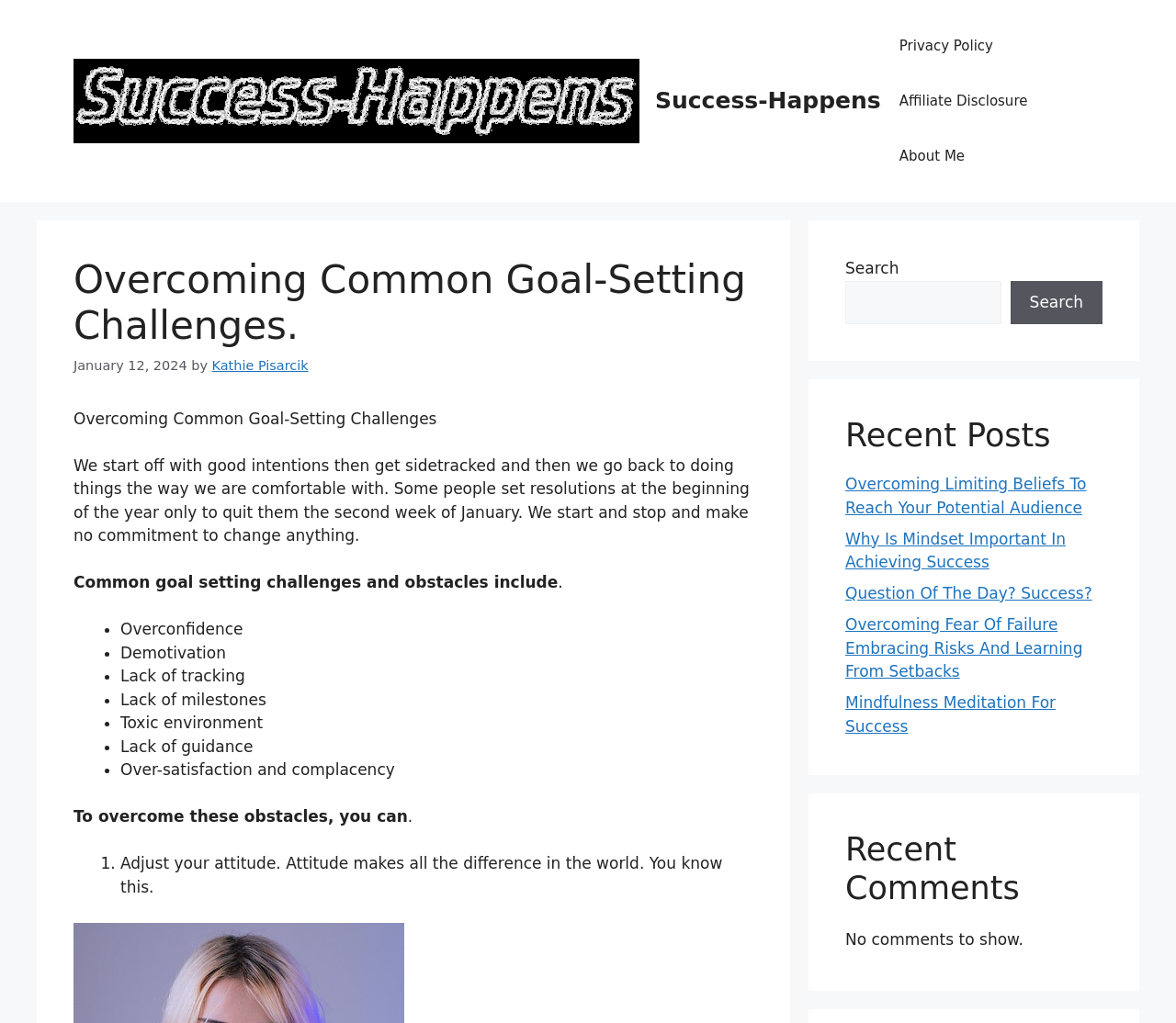Please provide a comprehensive response to the question based on the details in the image: What are some common goal-setting challenges?

The article lists several common goal-setting challenges, including Overconfidence, Demotivation, Lack of tracking, Lack of milestones, Toxic environment, Lack of guidance, and Over-satisfaction and complacency. These challenges are listed in a bullet point format in the main content section of the webpage.